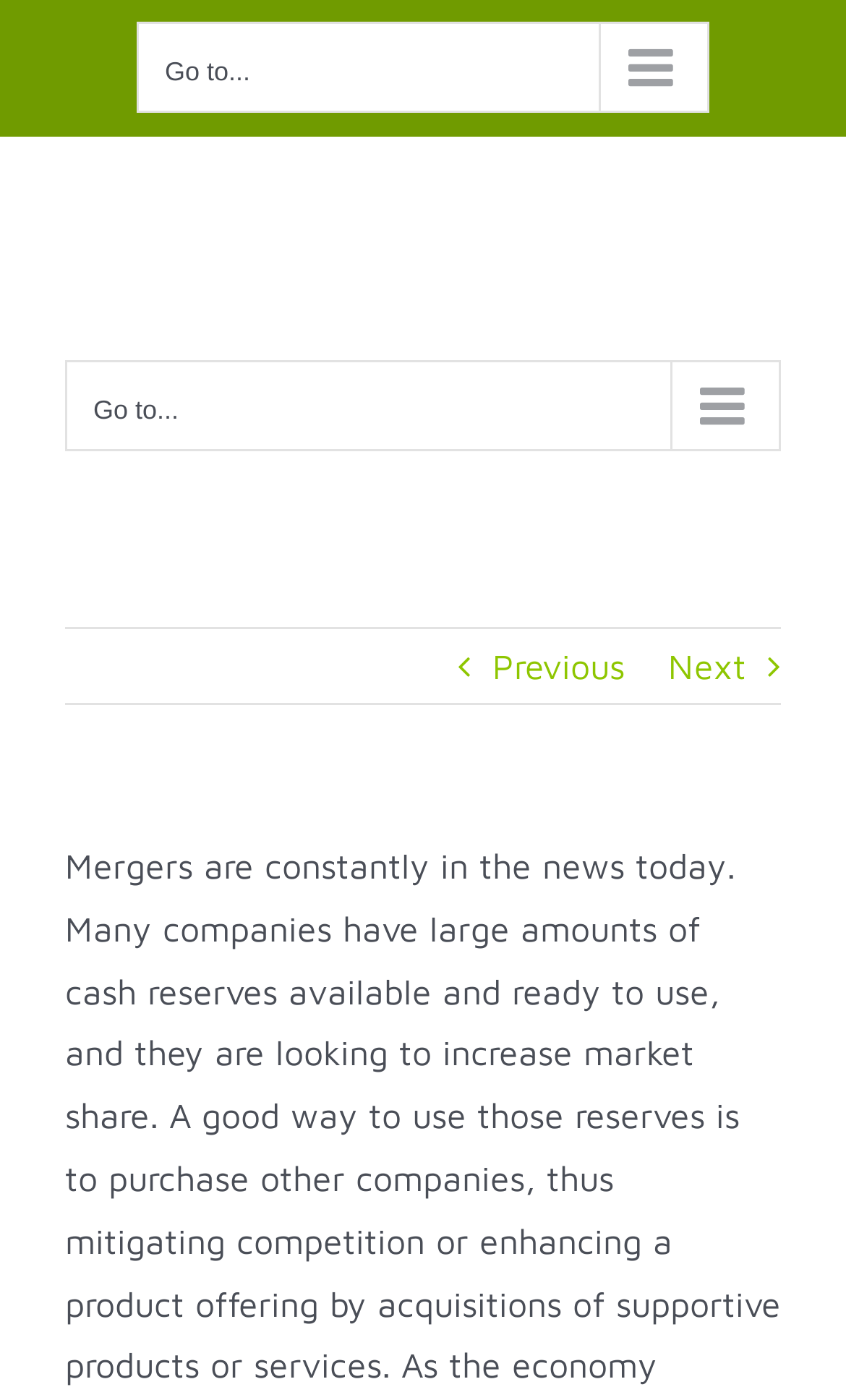How many links are there in the main menu?
Answer the question with a single word or phrase derived from the image.

3